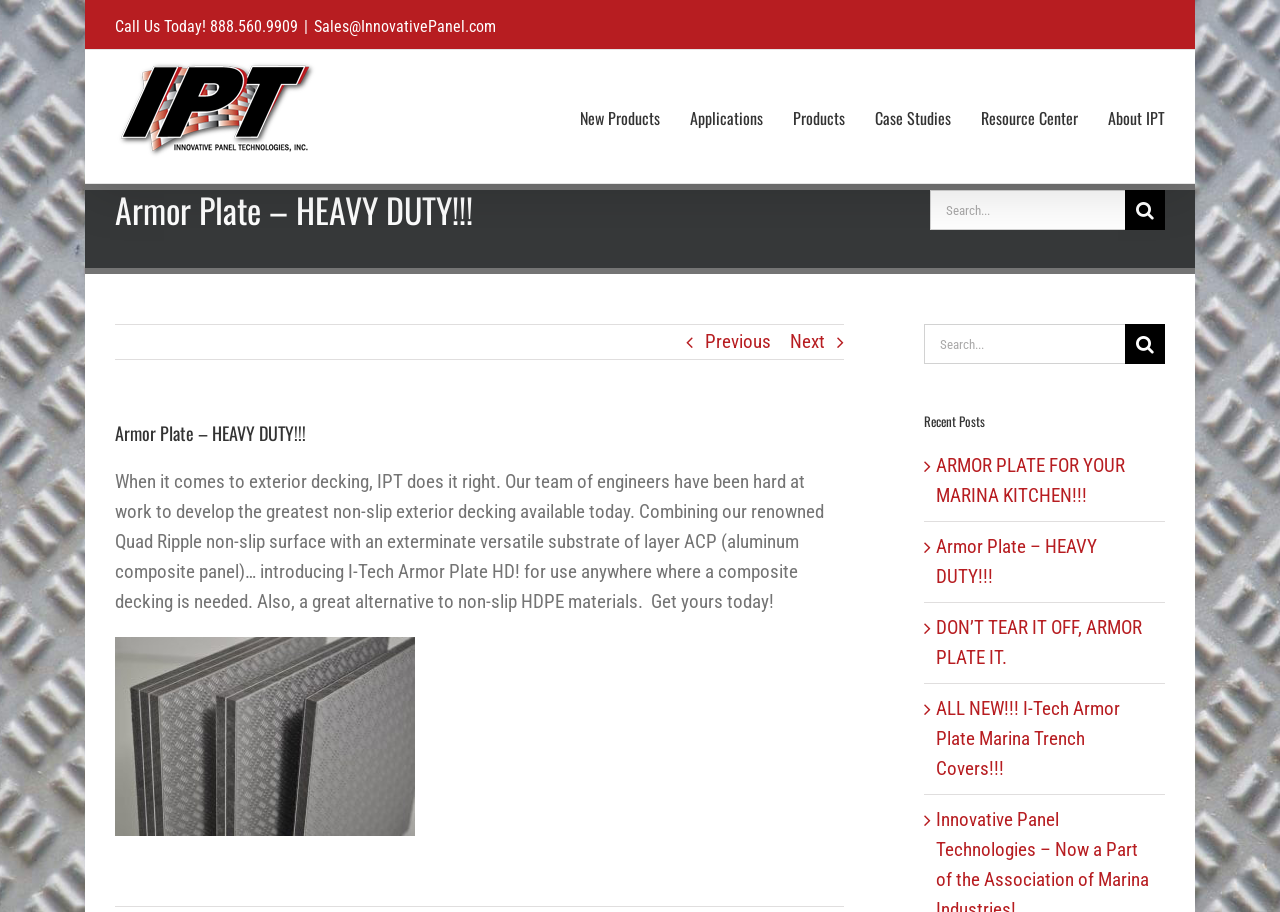Determine the bounding box coordinates in the format (top-left x, top-left y, bottom-right x, bottom-right y). Ensure all values are floating point numbers between 0 and 1. Identify the bounding box of the UI element described by: alt="Innovative Panel Technologies, Inc Logo"

[0.09, 0.066, 0.248, 0.175]